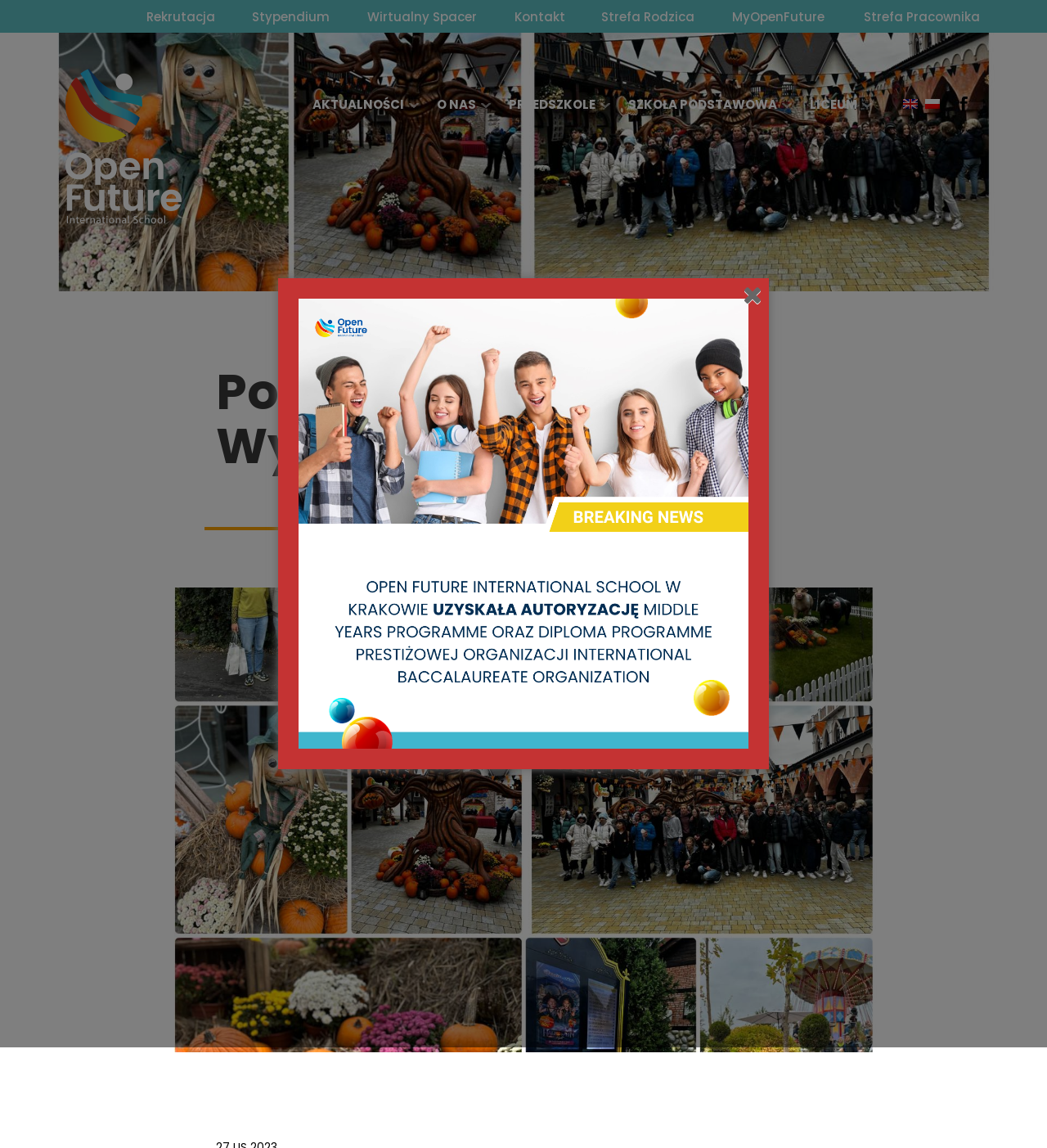Locate the bounding box coordinates of the segment that needs to be clicked to meet this instruction: "View Aktualności".

[0.298, 0.083, 0.386, 0.1]